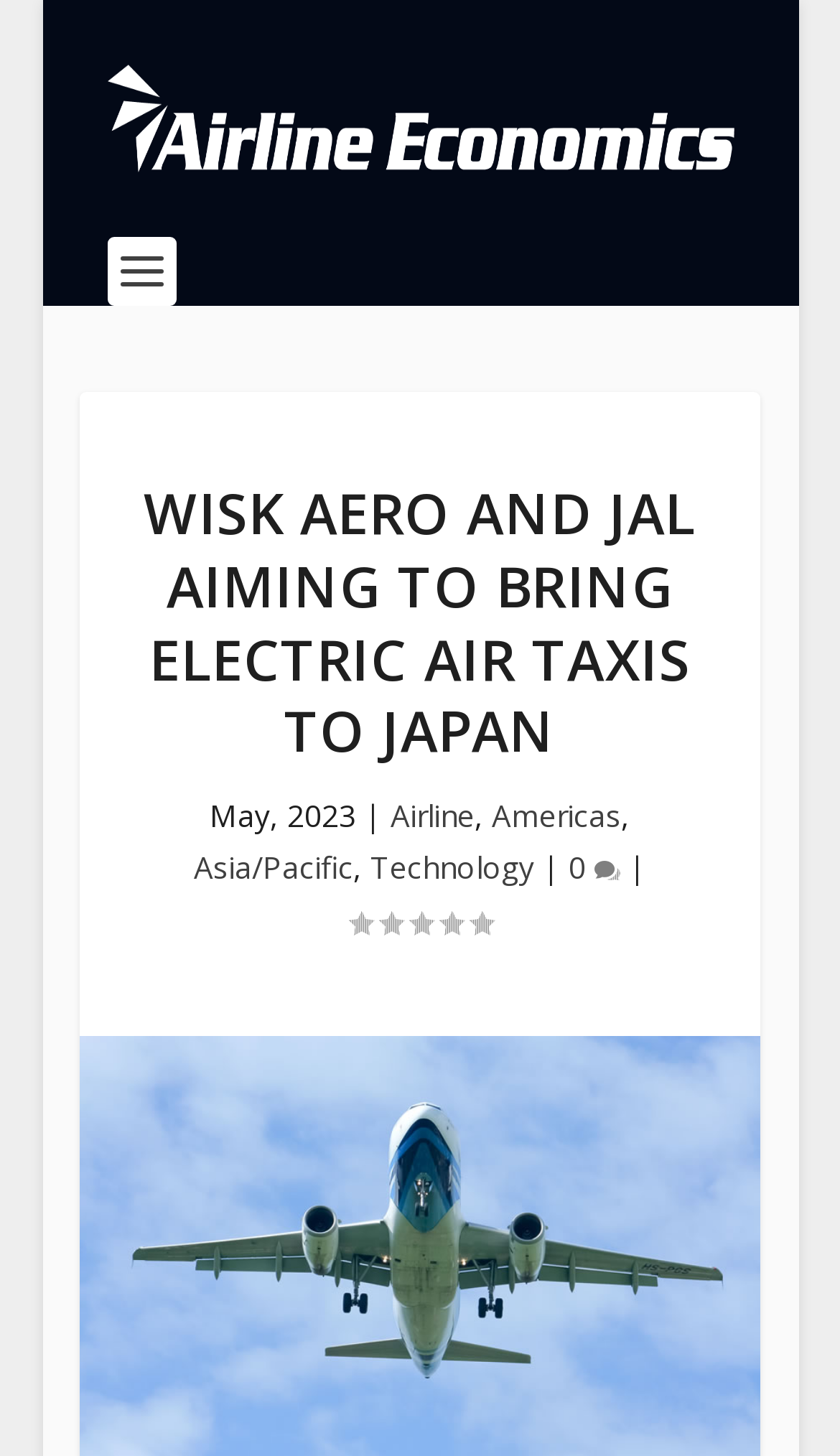Analyze the image and answer the question with as much detail as possible: 
What type of news is this article about?

I found the type of news by looking at the link element at the top of the page which has the text content 'Aviation News - daily news dedicated to the global aviation industry'.